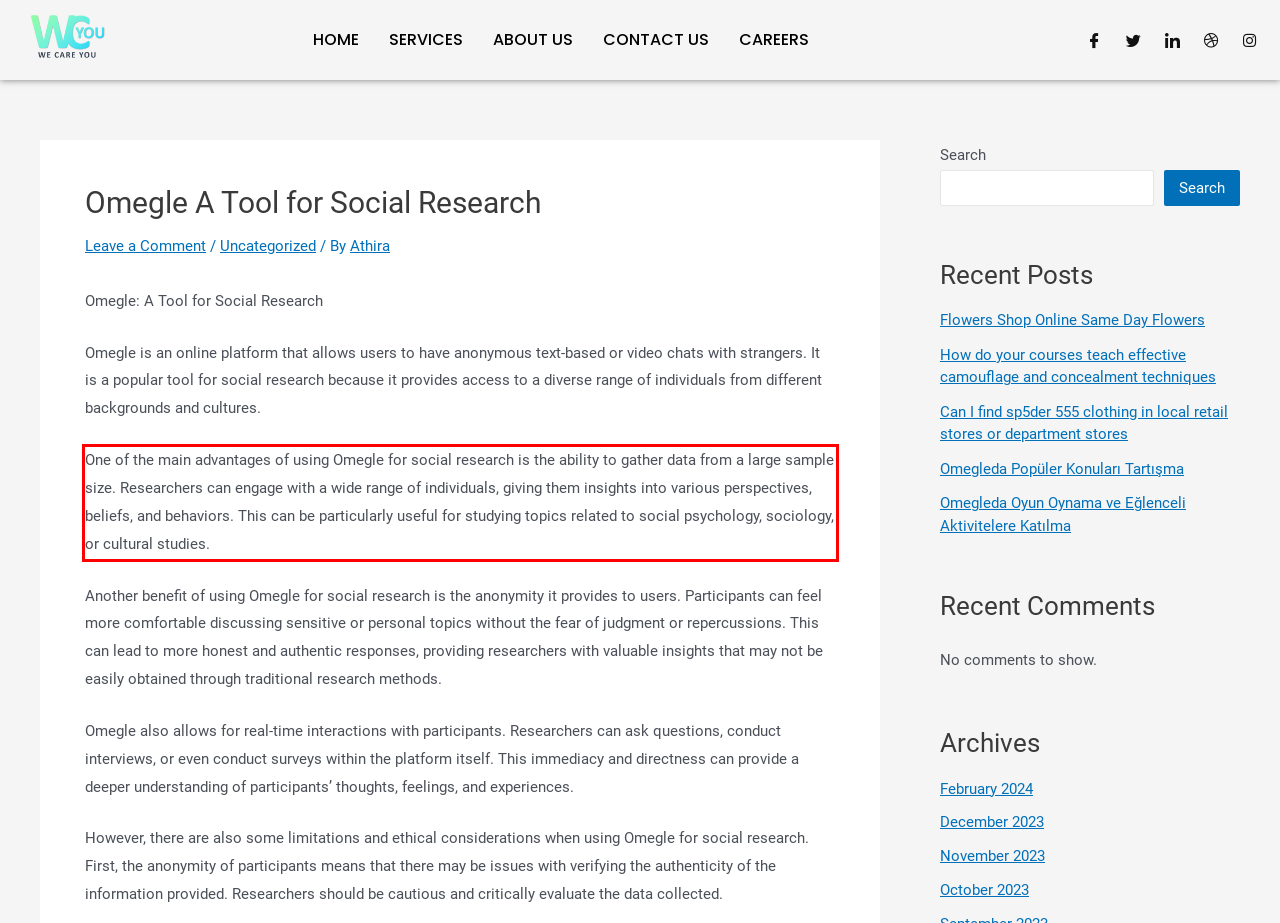Review the webpage screenshot provided, and perform OCR to extract the text from the red bounding box.

One of the main advantages of using Omegle for social research is the ability to gather data from a large sample size. Researchers can engage with a wide range of individuals, giving them insights into various perspectives, beliefs, and behaviors. This can be particularly useful for studying topics related to social psychology, sociology, or cultural studies.